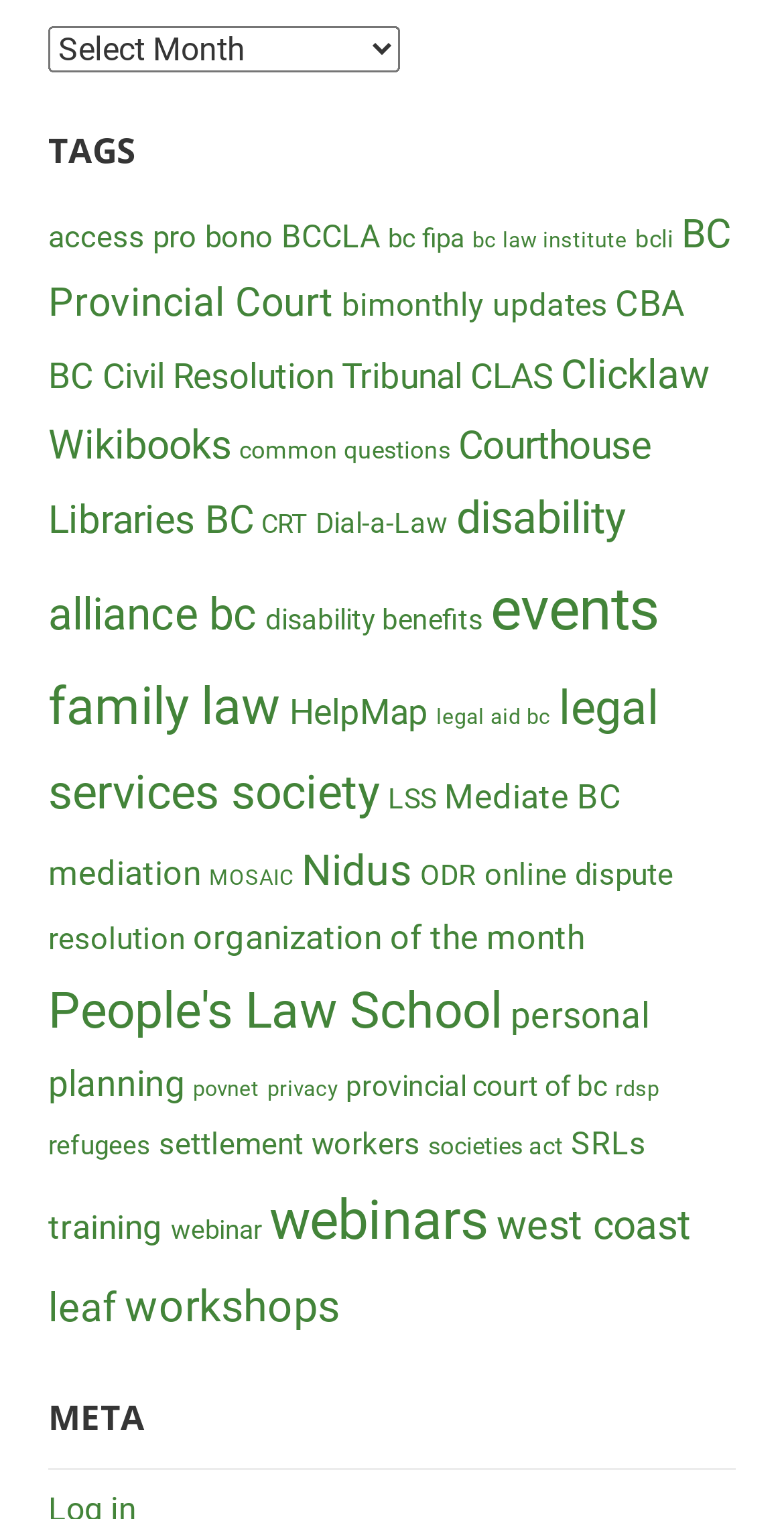Bounding box coordinates are specified in the format (top-left x, top-left y, bottom-right x, bottom-right y). All values are floating point numbers bounded between 0 and 1. Please provide the bounding box coordinate of the region this sentence describes: privacy

[0.341, 0.709, 0.431, 0.726]